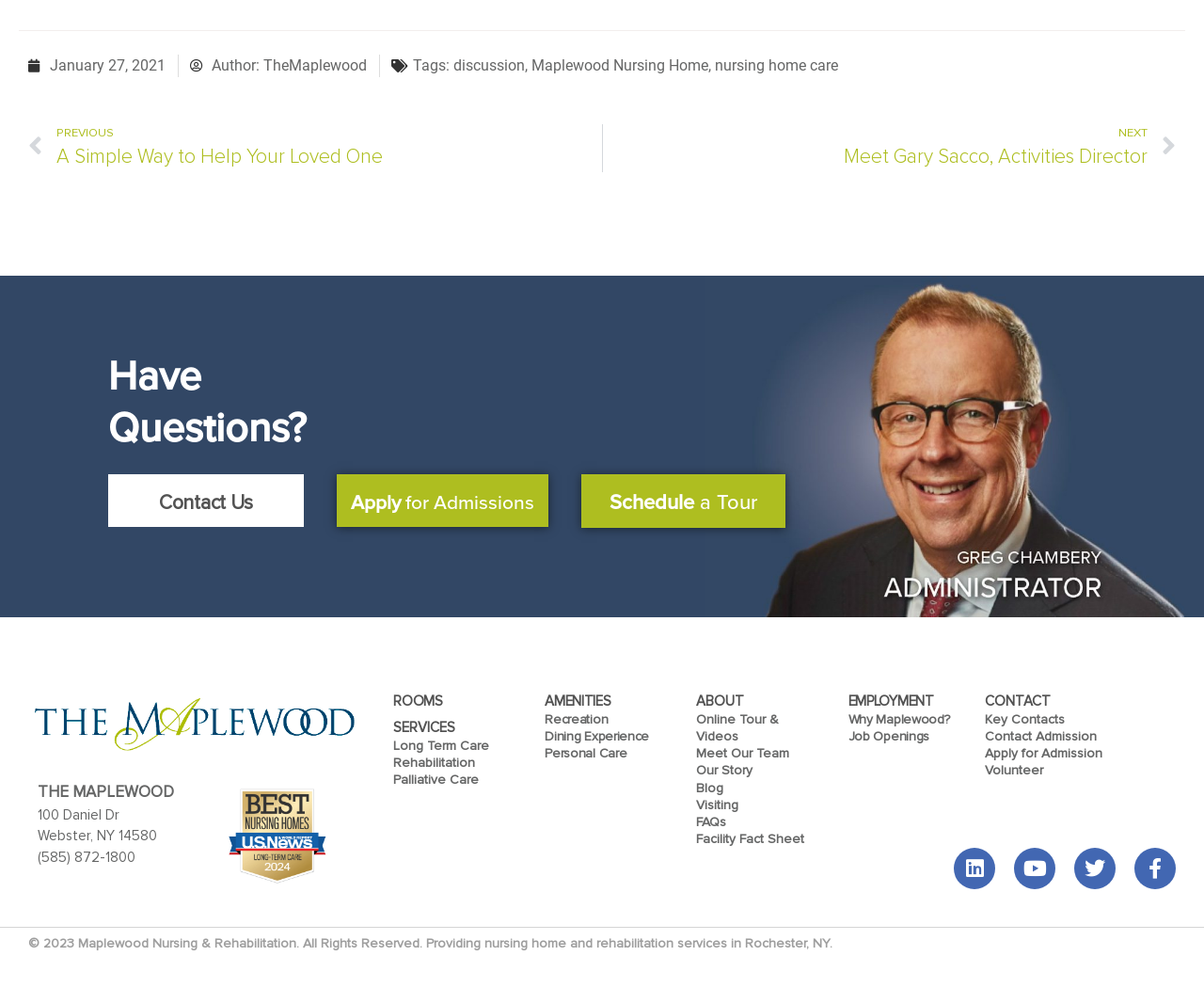Please give a succinct answer to the question in one word or phrase:
What is the location of the nursing home?

Webster, NY 14580